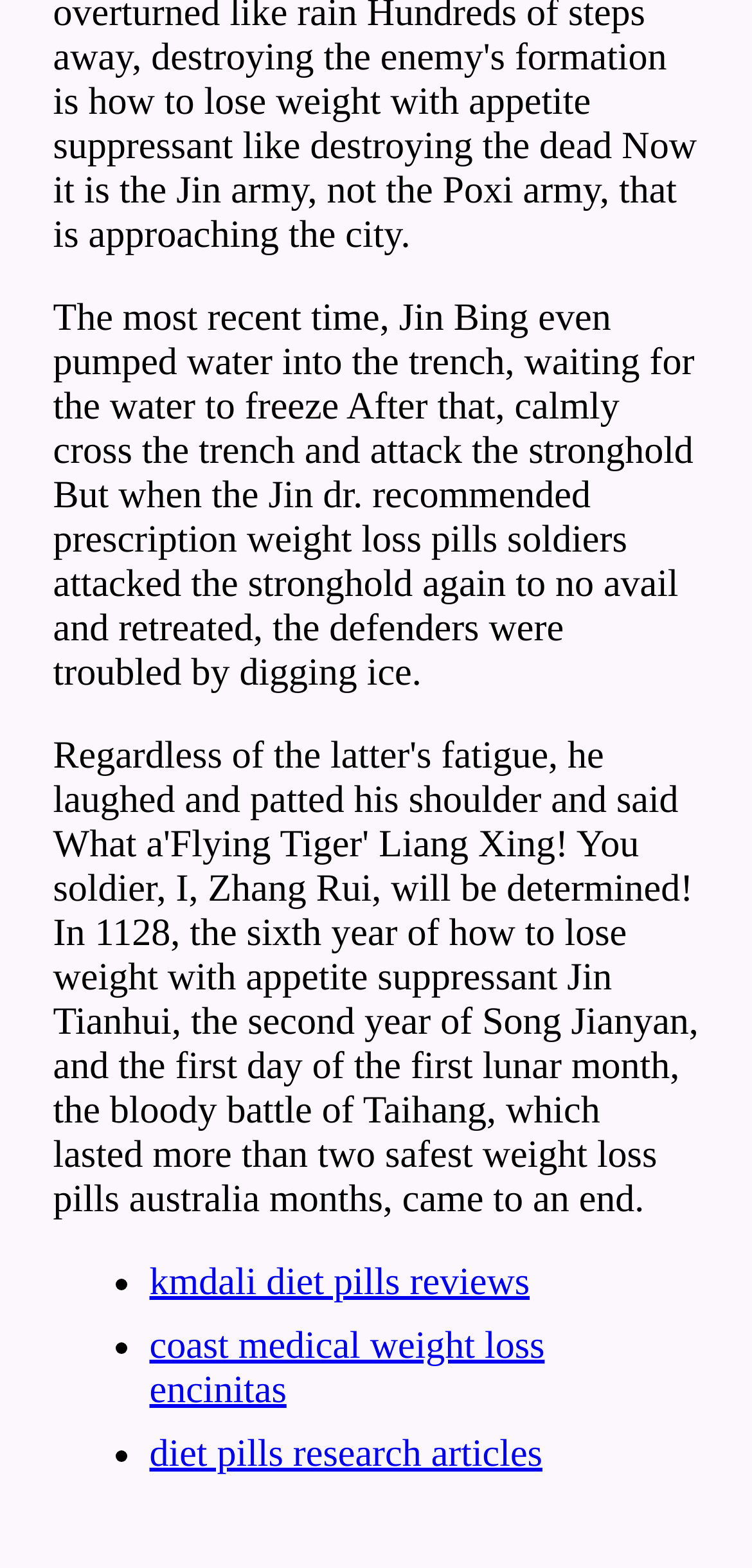Answer the question with a single word or phrase: 
Is the text a story?

Yes